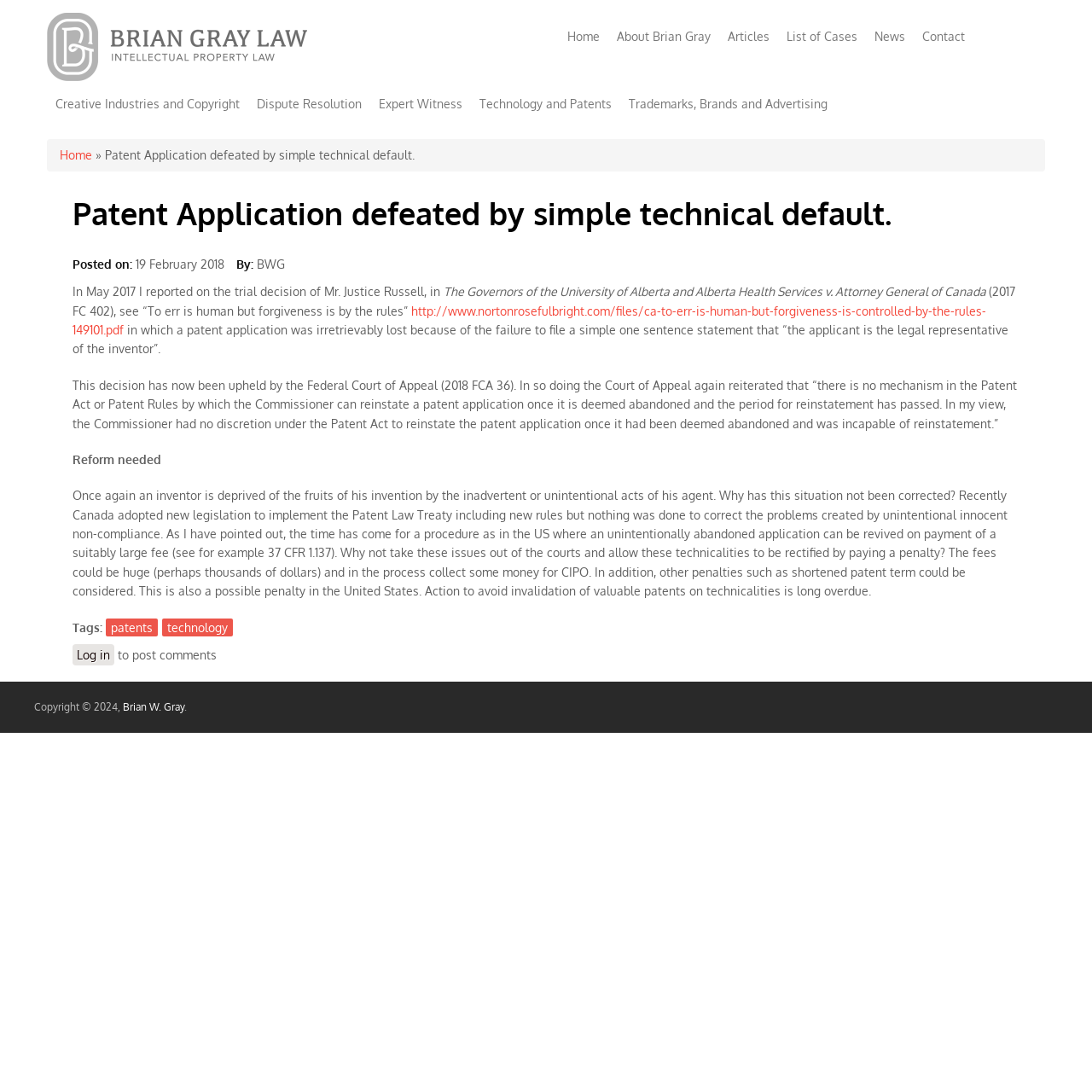Please reply with a single word or brief phrase to the question: 
What is the author of the article?

BWG